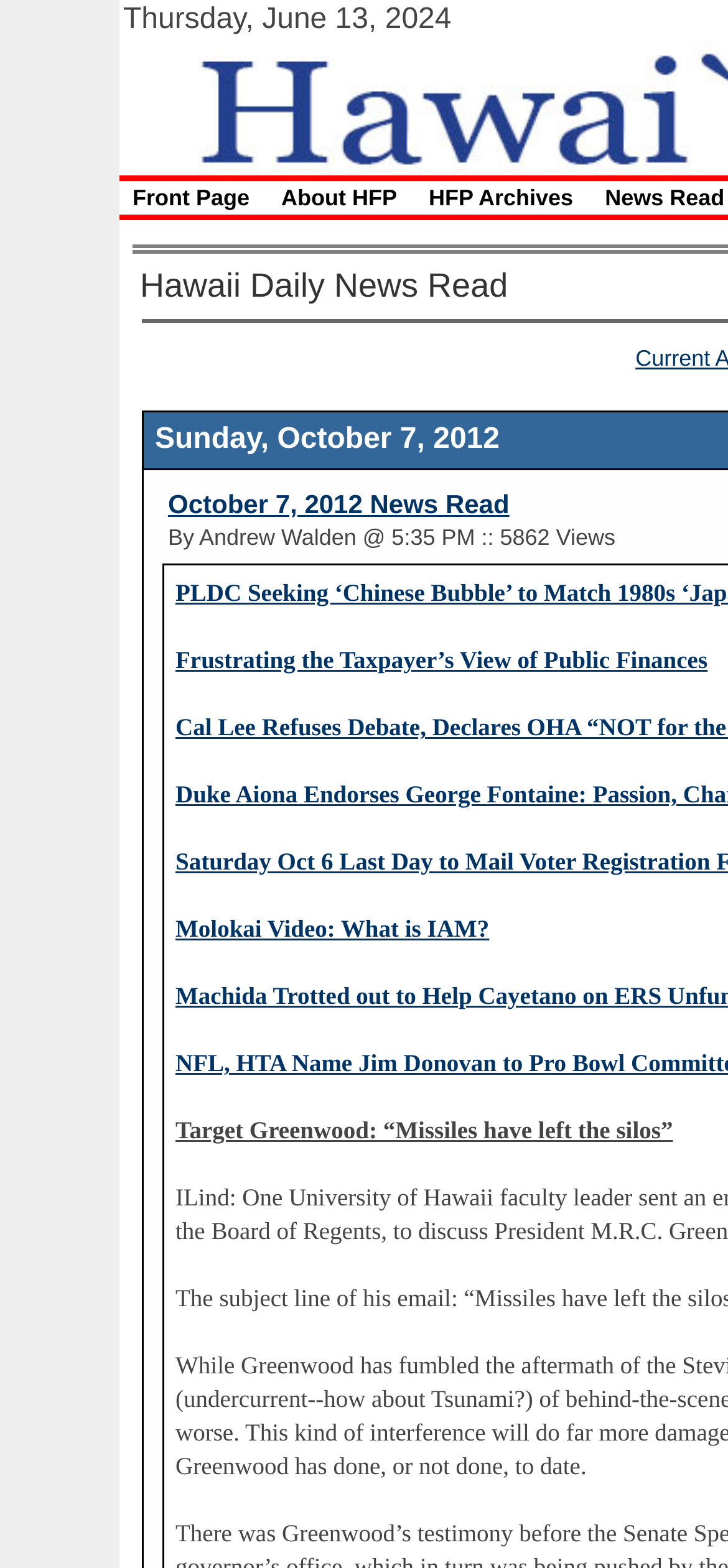Locate the bounding box of the UI element defined by this description: "October 7, 2012 News Read". The coordinates should be given as four float numbers between 0 and 1, formatted as [left, top, right, bottom].

[0.231, 0.312, 0.7, 0.331]